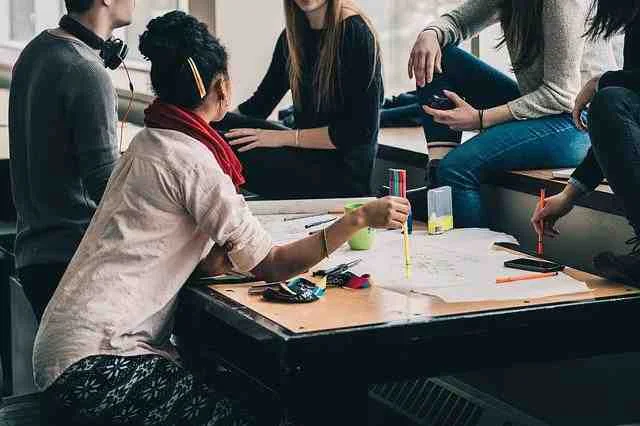Use a single word or phrase to answer the following:
What is the source of light in the scene?

Sunlight